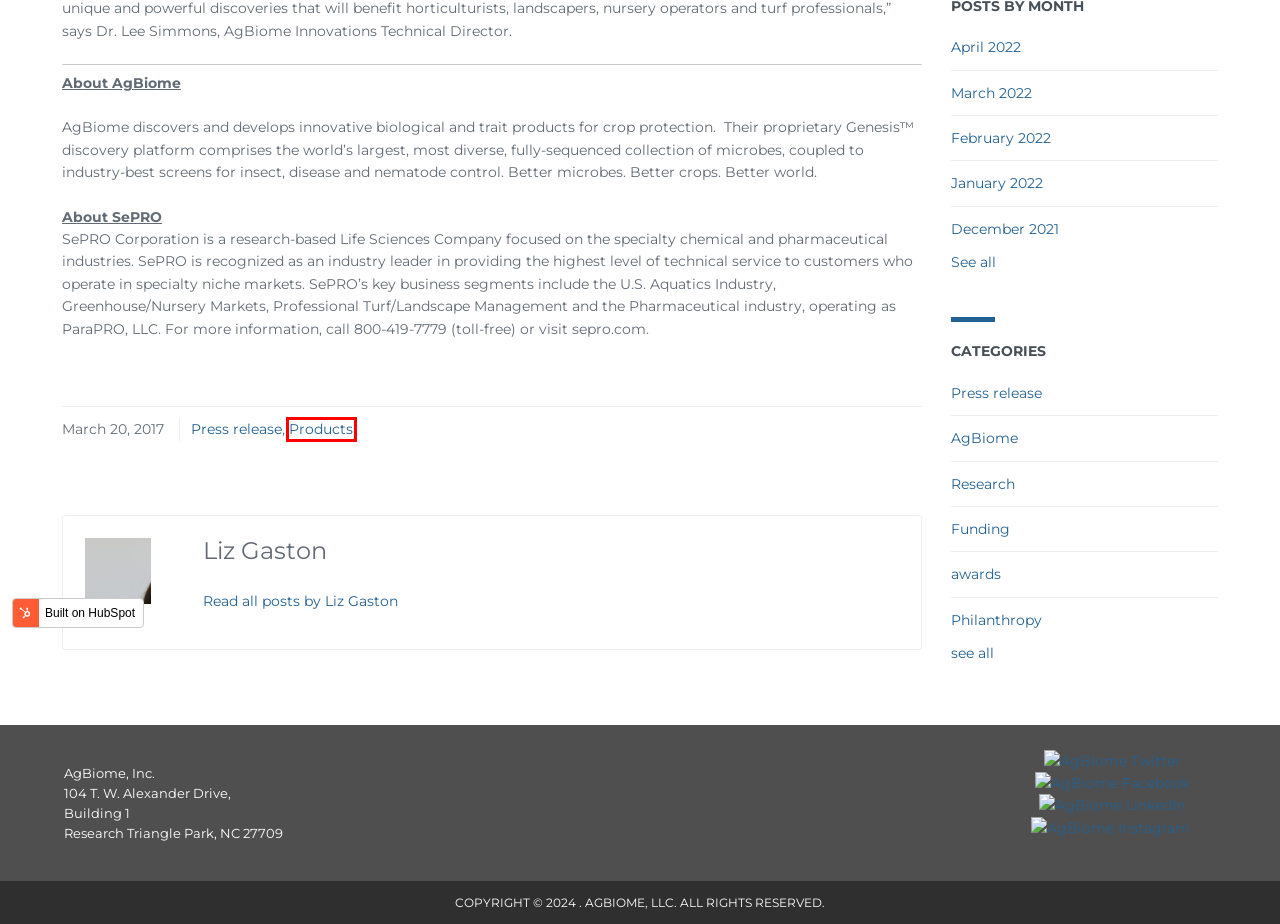With the provided screenshot showing a webpage and a red bounding box, determine which webpage description best fits the new page that appears after clicking the element inside the red box. Here are the options:
A. AgBiome News | Funding
B. AgBiome News | Products
C. AgBiome News | Press release
D. AgBiome News | Philanthropy
E. AgBiome News | AgBiome
F. AgBiome News | awards
G. AgBiome News | Liz Gaston
H. AgBiome News | Research

B